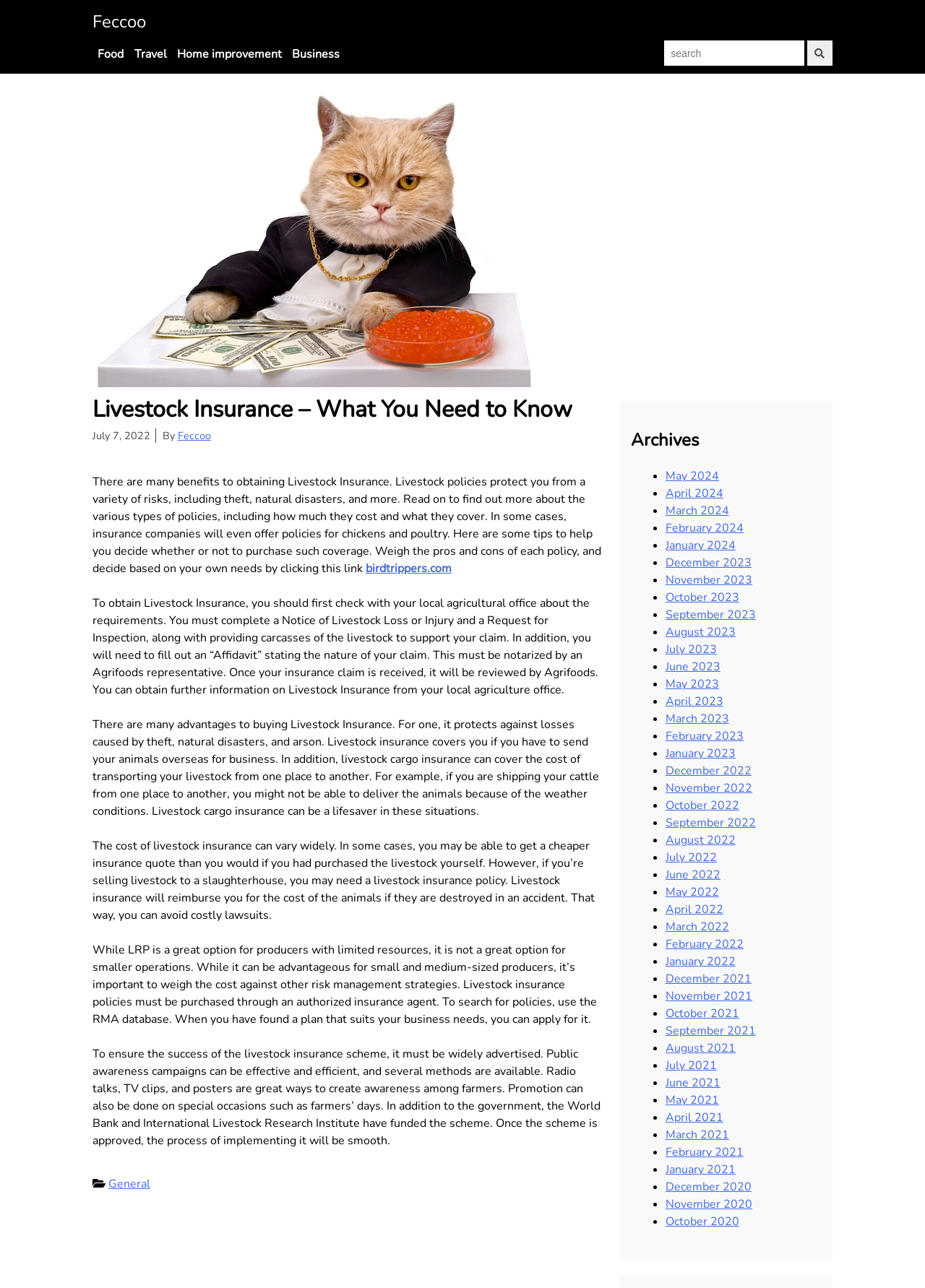What is Livestock Insurance?
Please provide a single word or phrase as your answer based on the image.

Insurance for livestock